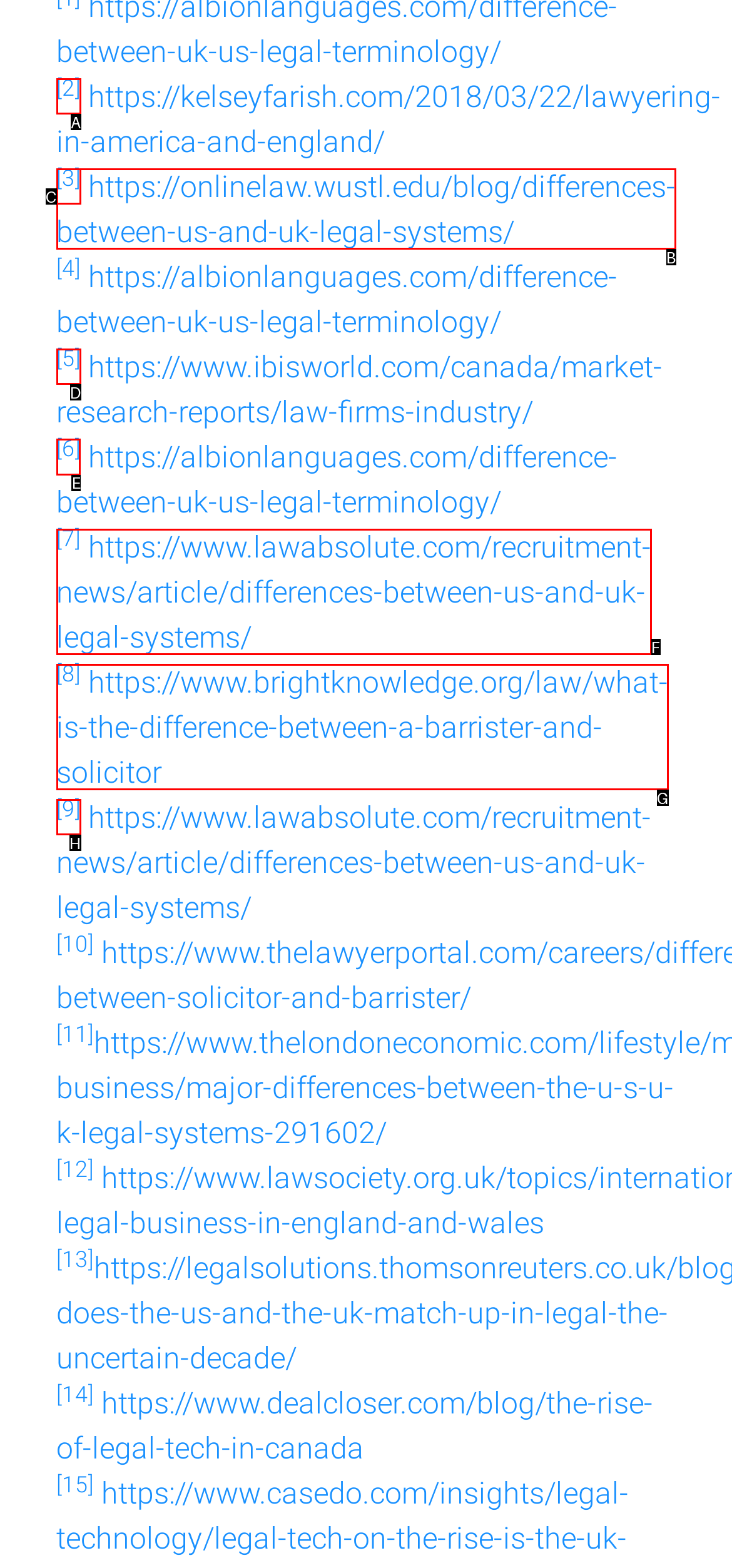Indicate the HTML element to be clicked to accomplish this task: browse the fifth link Respond using the letter of the correct option.

E